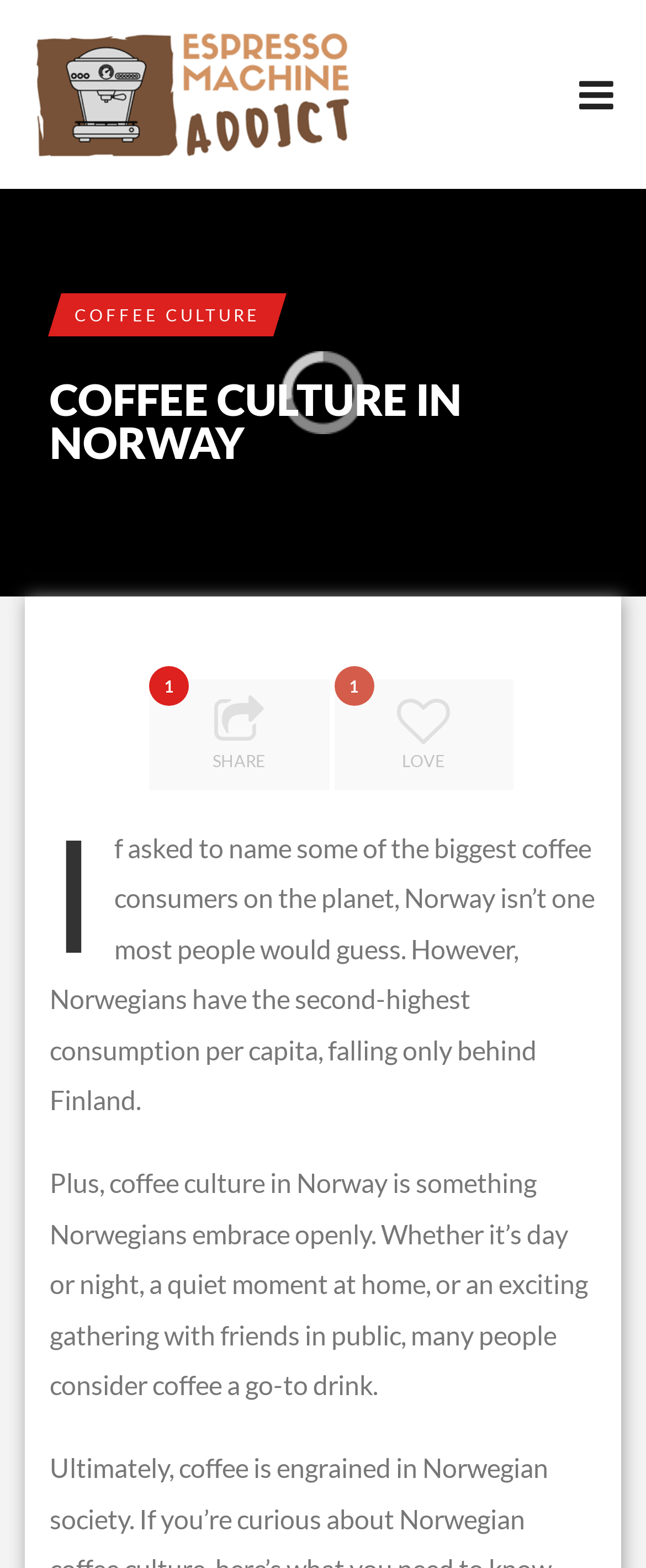What is the context of coffee consumption in Norway?
Please respond to the question with a detailed and informative answer.

The text mentions, 'Whether it’s day or night, a quiet moment at home, or an exciting gathering with friends in public, many people consider coffee a go-to drink.' This suggests that coffee is consumed in various contexts, including daytime, nighttime, private, and public settings.